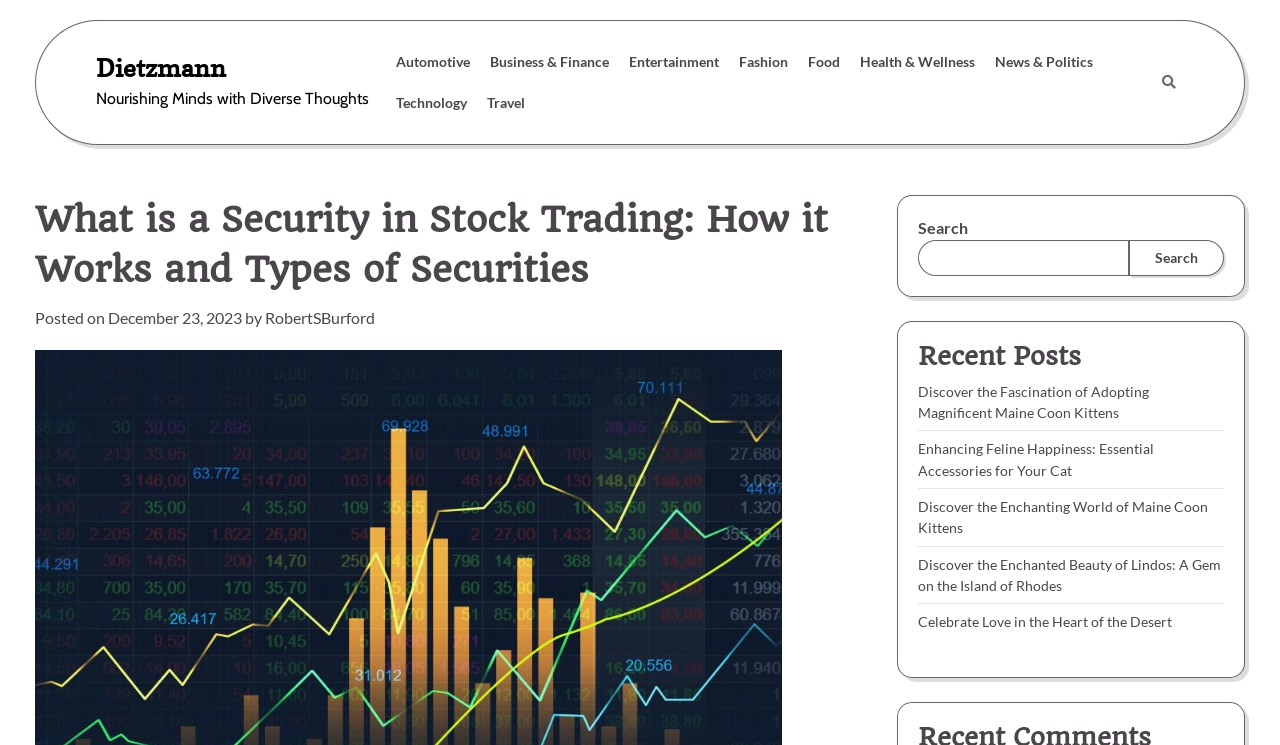Determine the main headline from the webpage and extract its text.

What is a Security in Stock Trading: How it Works and Types of Securities